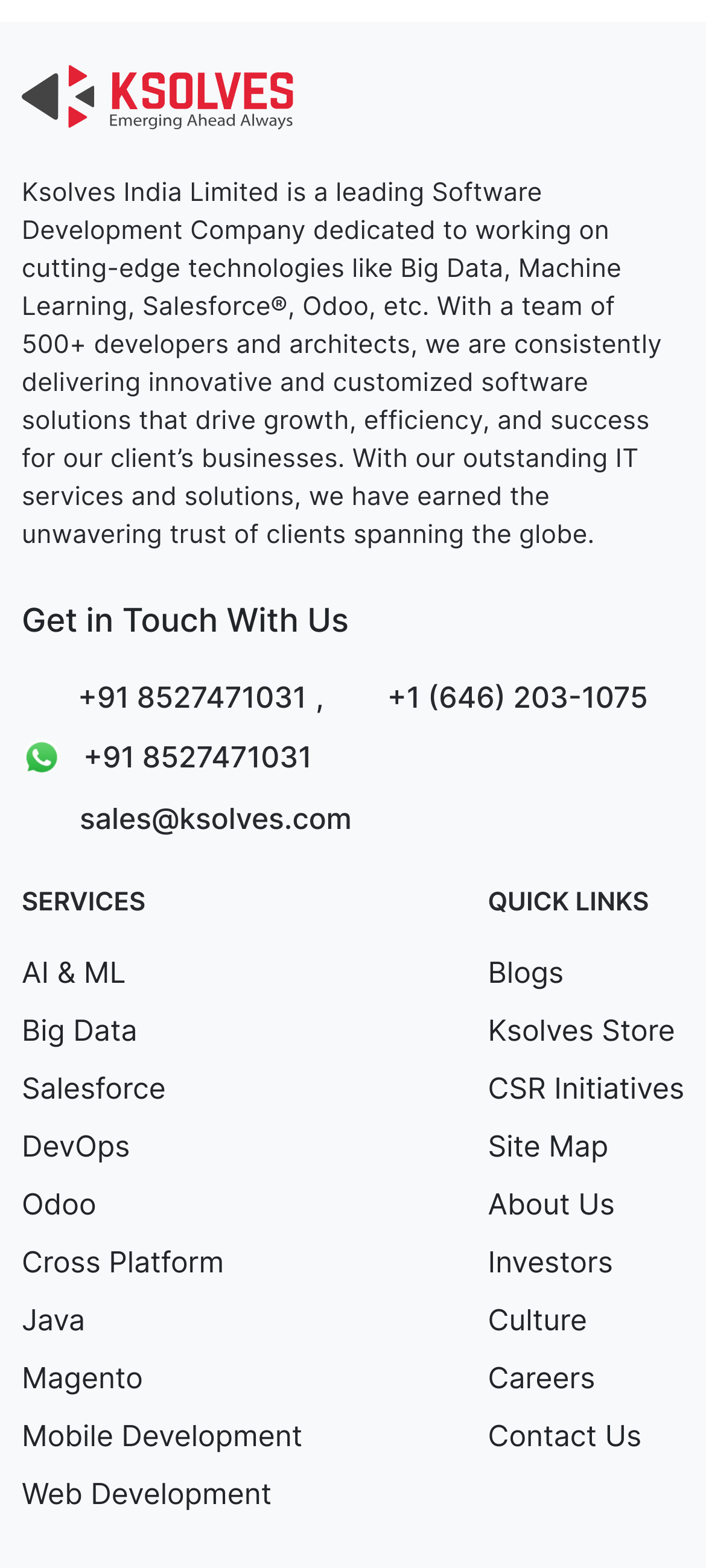What are the quick links provided on the page?
Please answer the question with a single word or phrase, referencing the image.

Blogs, Ksolves Store, etc.